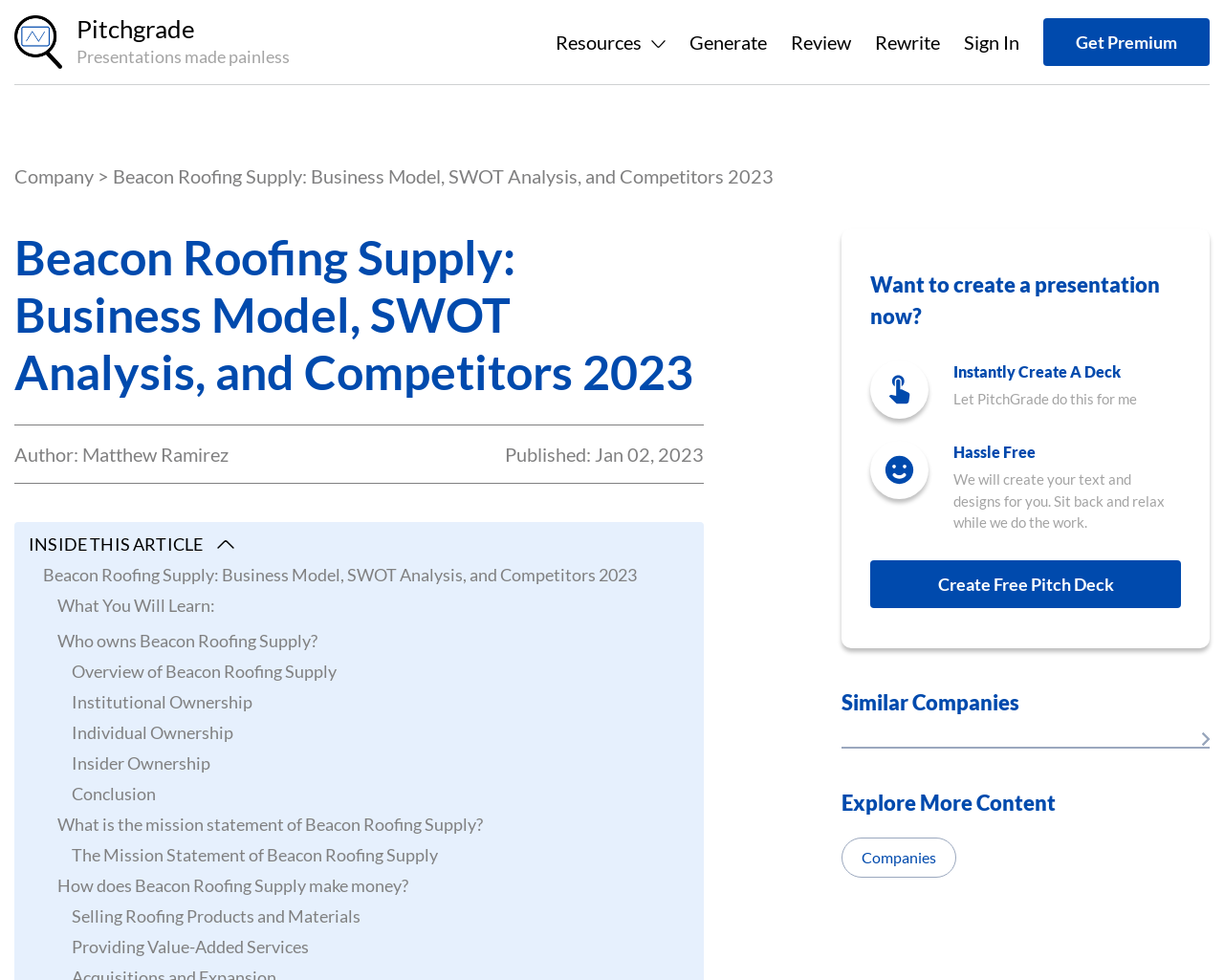Identify the bounding box for the UI element described as: "Matthew Ramirez". Ensure the coordinates are four float numbers between 0 and 1, formatted as [left, top, right, bottom].

[0.067, 0.449, 0.187, 0.478]